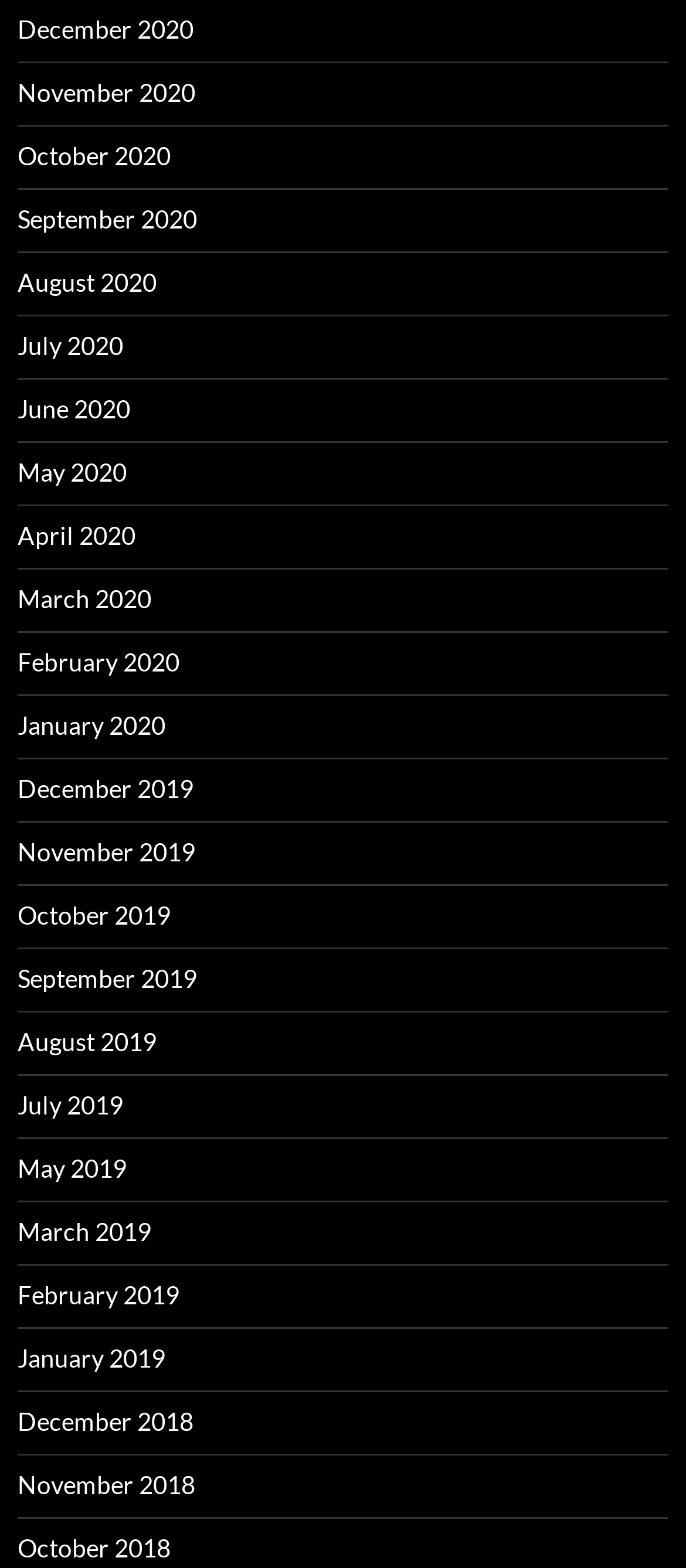Determine the bounding box coordinates of the element that should be clicked to execute the following command: "Click the TRACK APPLICATION link".

None